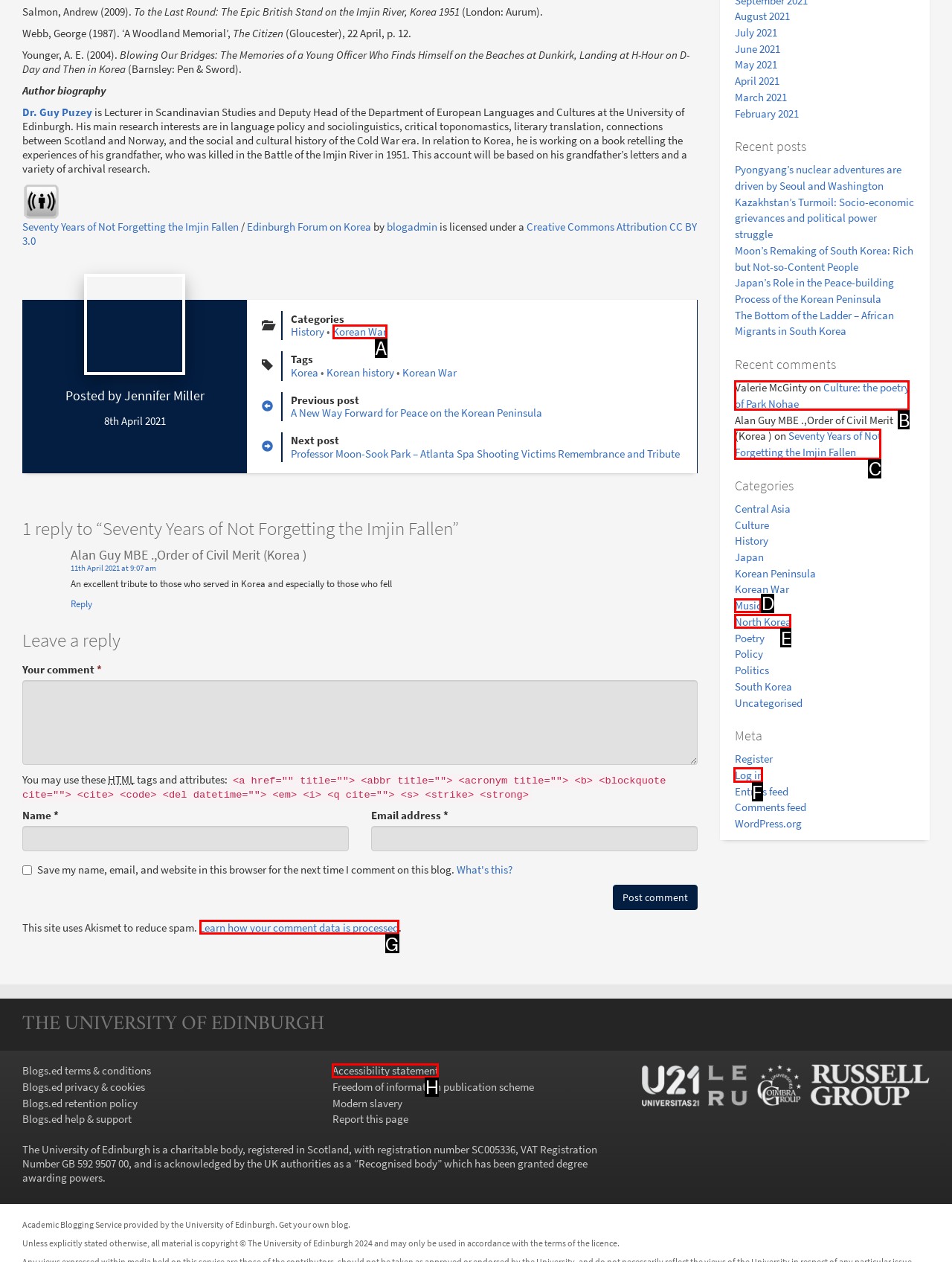Show which HTML element I need to click to perform this task: Login to the website Answer with the letter of the correct choice.

F